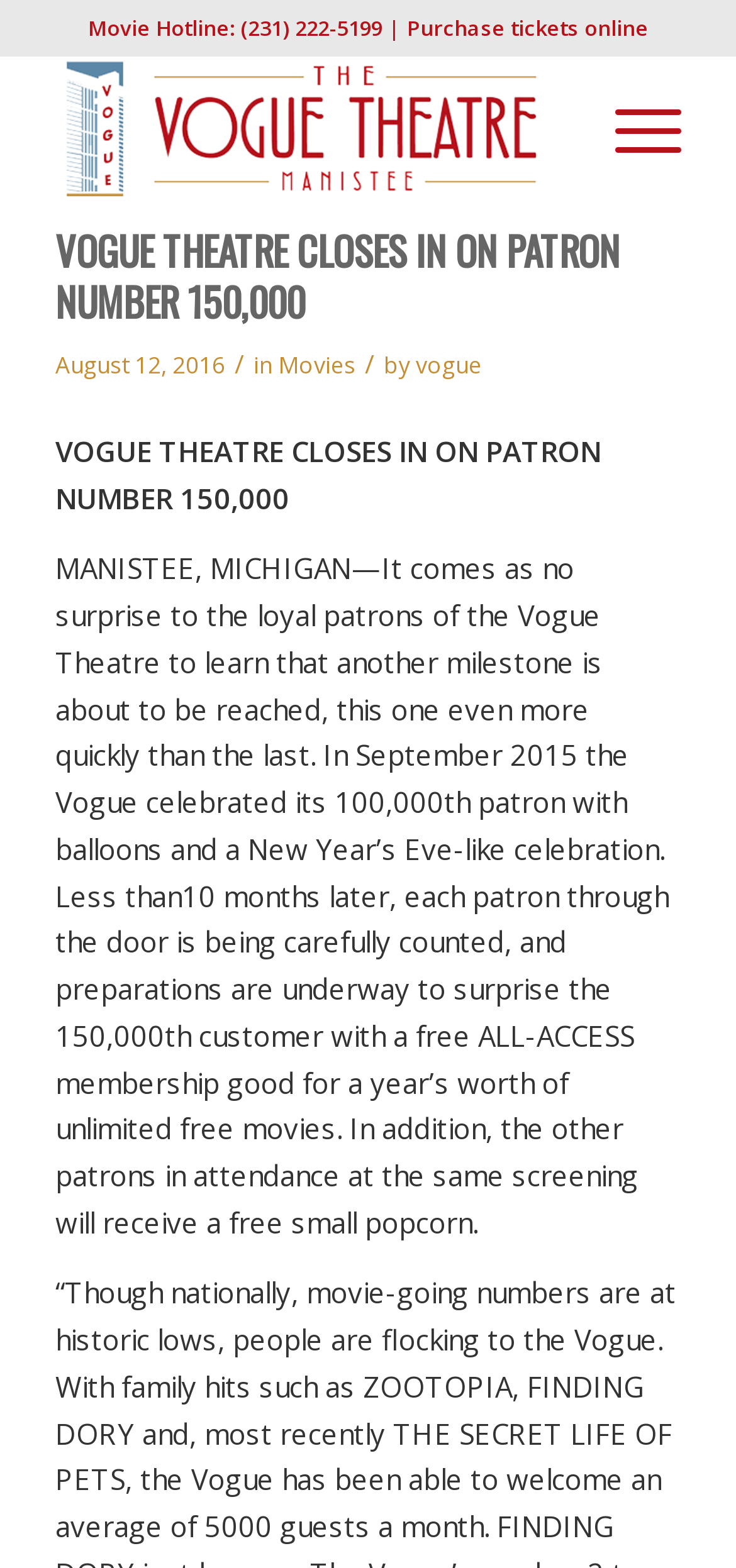When did the Vogue Theatre celebrate its 100,000th patron?
Kindly offer a detailed explanation using the data available in the image.

I found when the Vogue Theatre celebrated its 100,000th patron by reading the static text element that says 'In September 2015 the Vogue celebrated its 100,000th patron with balloons and a New Year’s Eve-like celebration'.